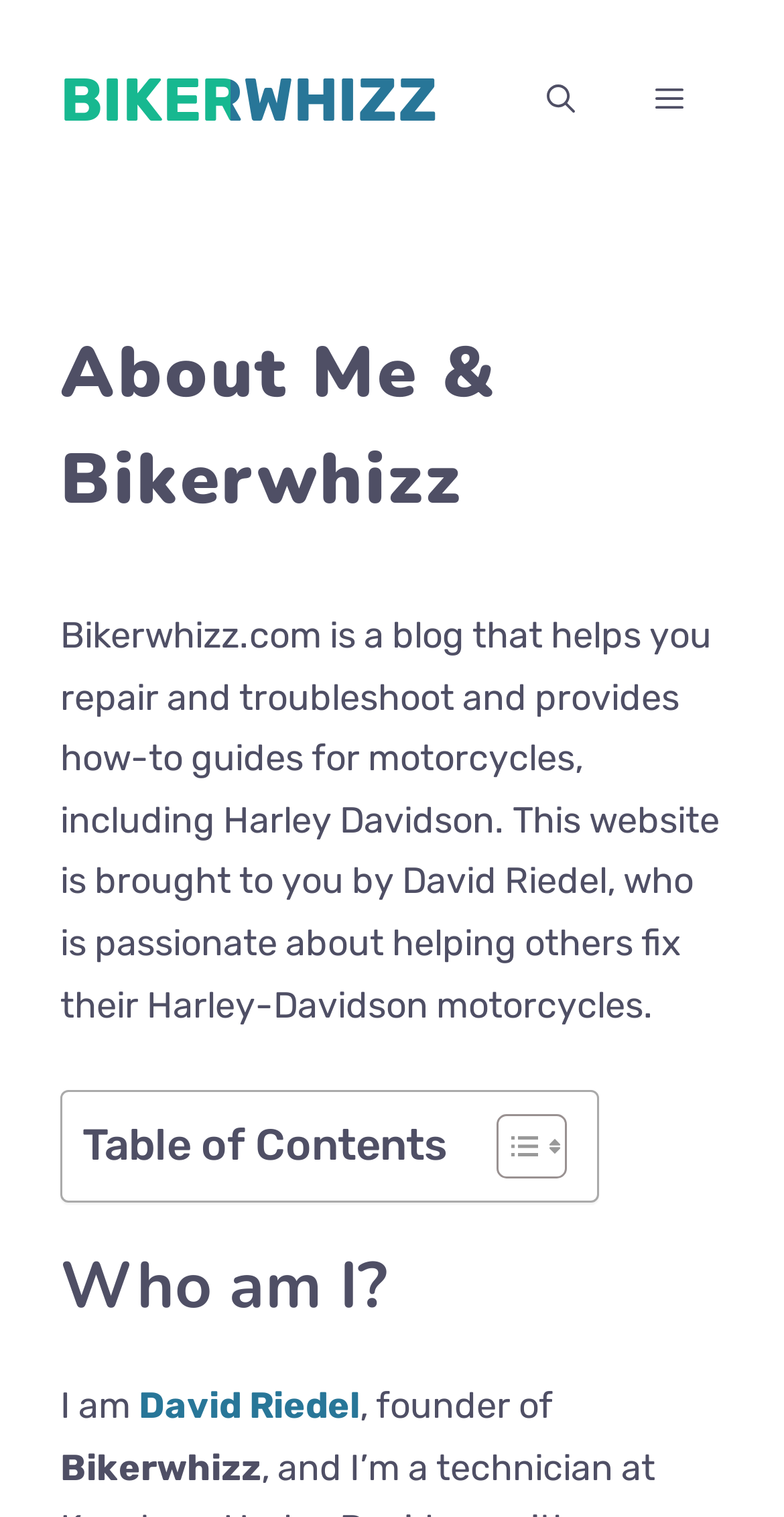What is the function of the 'MENU' button?
From the image, respond using a single word or phrase.

To open a slide-out menu